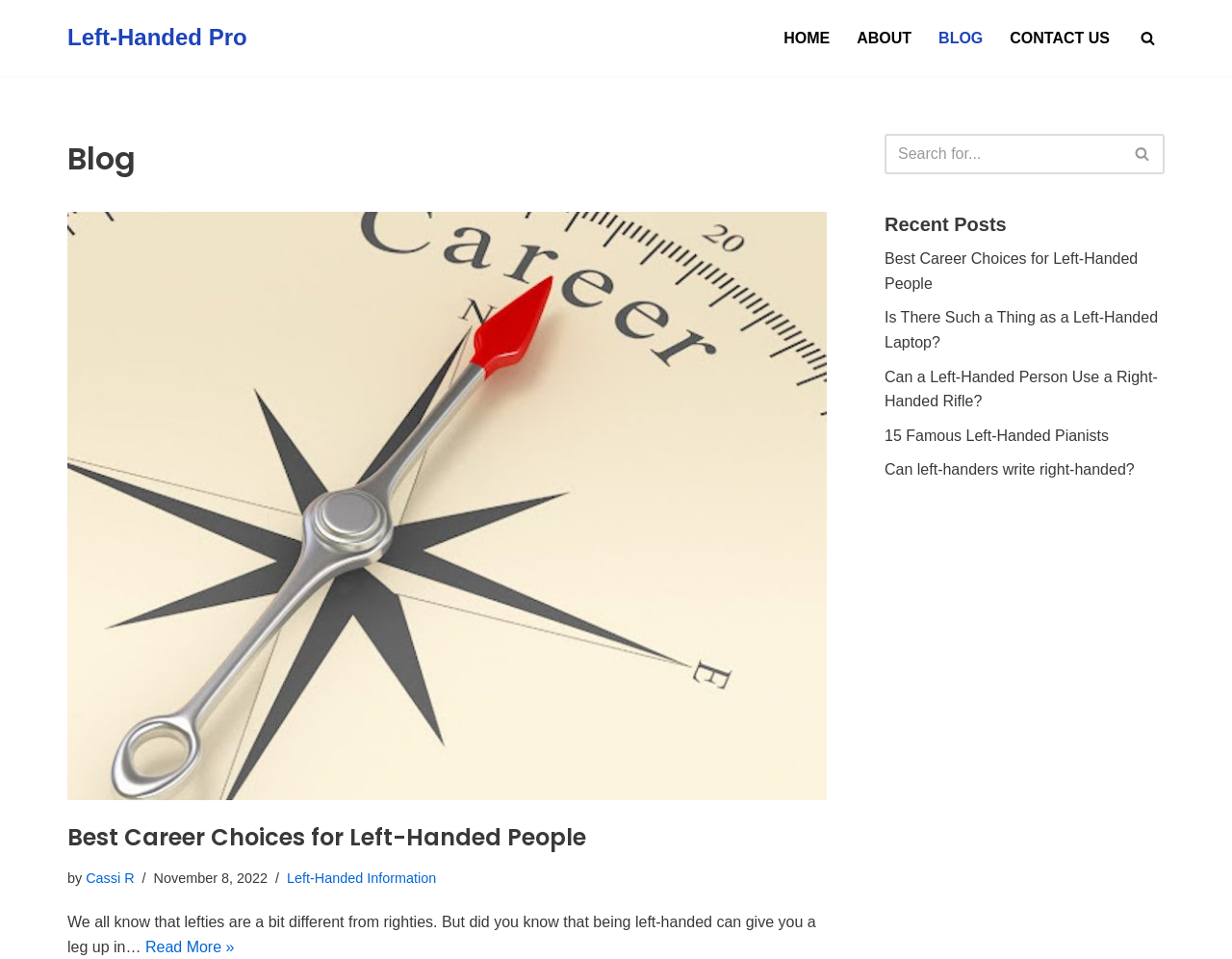Please respond to the question using a single word or phrase:
What is the purpose of the search box?

To search the blog